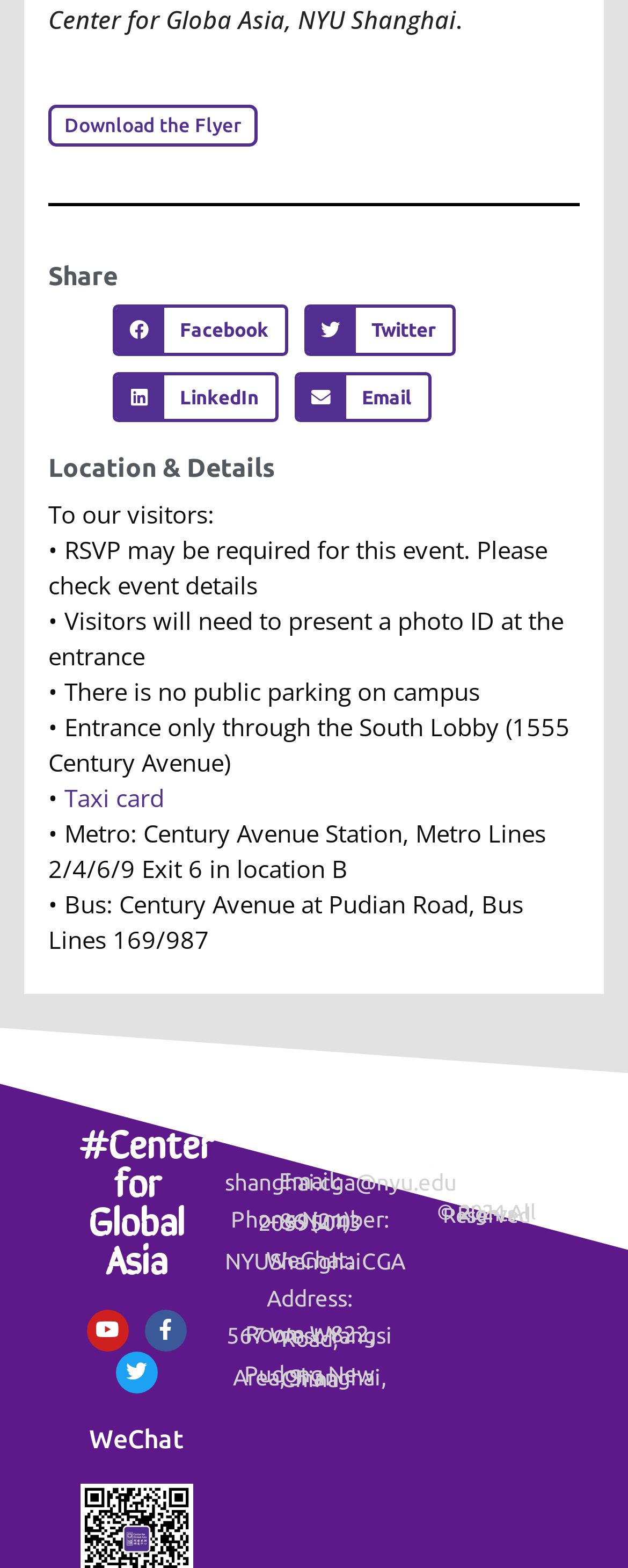Can you determine the bounding box coordinates of the area that needs to be clicked to fulfill the following instruction: "Get taxi card information"?

[0.103, 0.499, 0.272, 0.519]